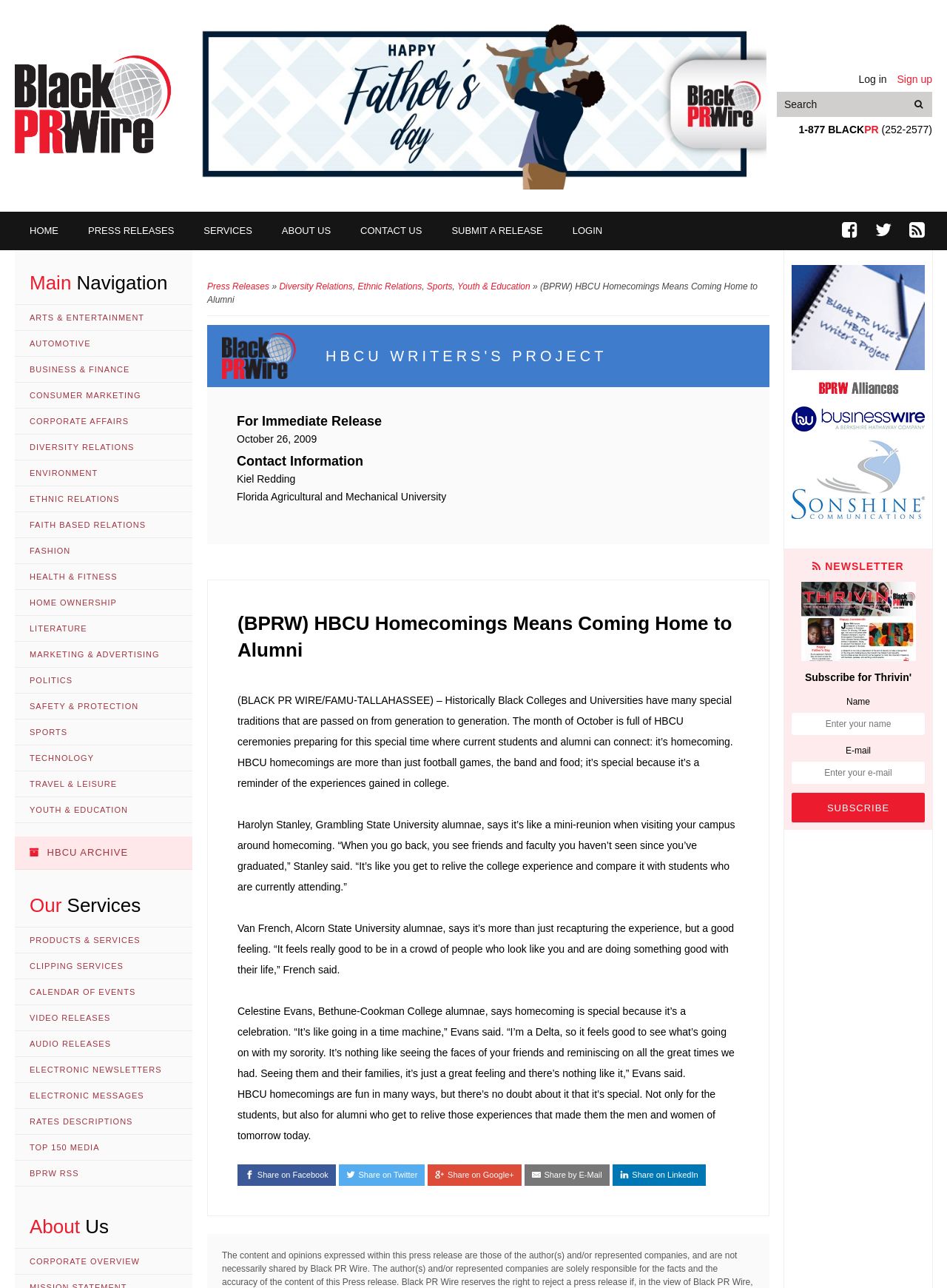Determine the bounding box coordinates of the clickable element to complete this instruction: "search for something". Provide the coordinates in the format of four float numbers between 0 and 1, [left, top, right, bottom].

[0.956, 0.071, 0.984, 0.091]